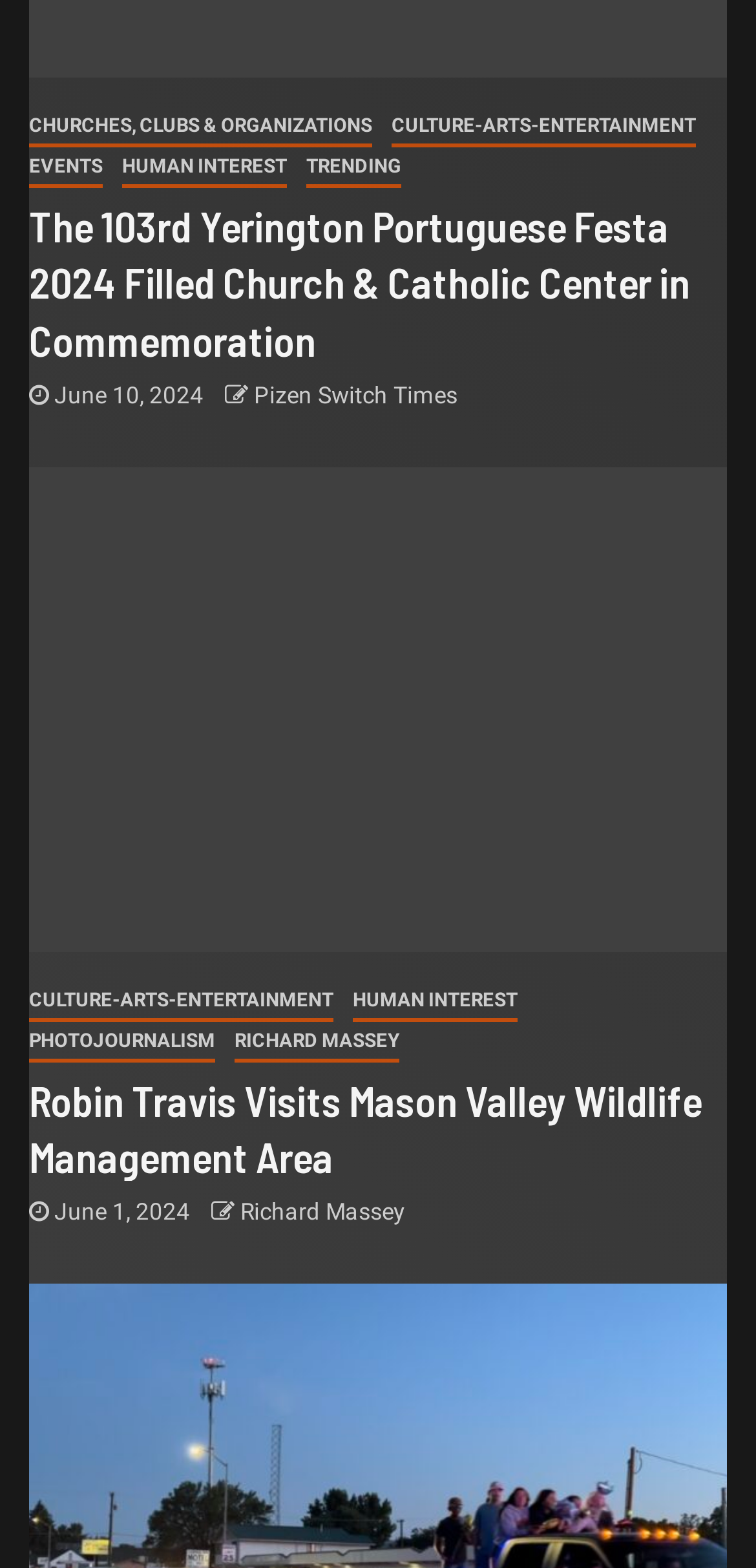What is the name of the person who visited Mason Valley Wildlife Management Area?
Provide a short answer using one word or a brief phrase based on the image.

Robin Travis